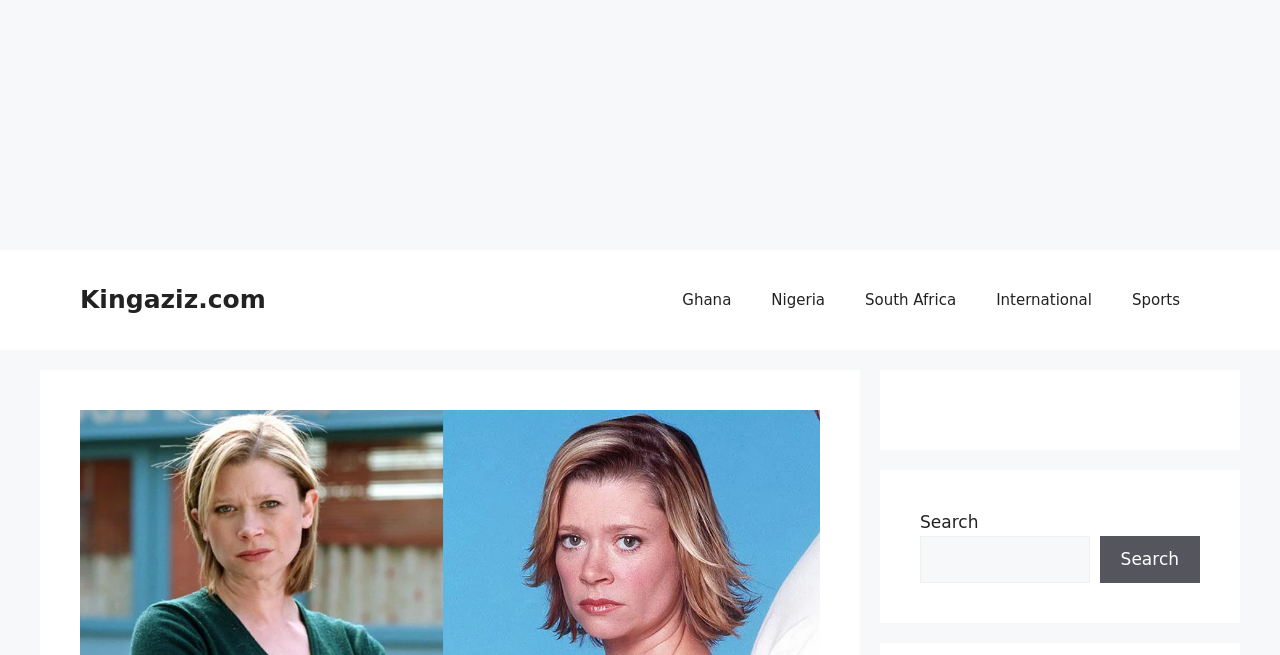What is the position of the search box?
Refer to the image and offer an in-depth and detailed answer to the question.

I determined the position of the search box by comparing the y1 and y2 coordinates of its bounding box [0.719, 0.779, 0.938, 0.89] with those of other elements, which suggests that it is located at the bottom right of the webpage.